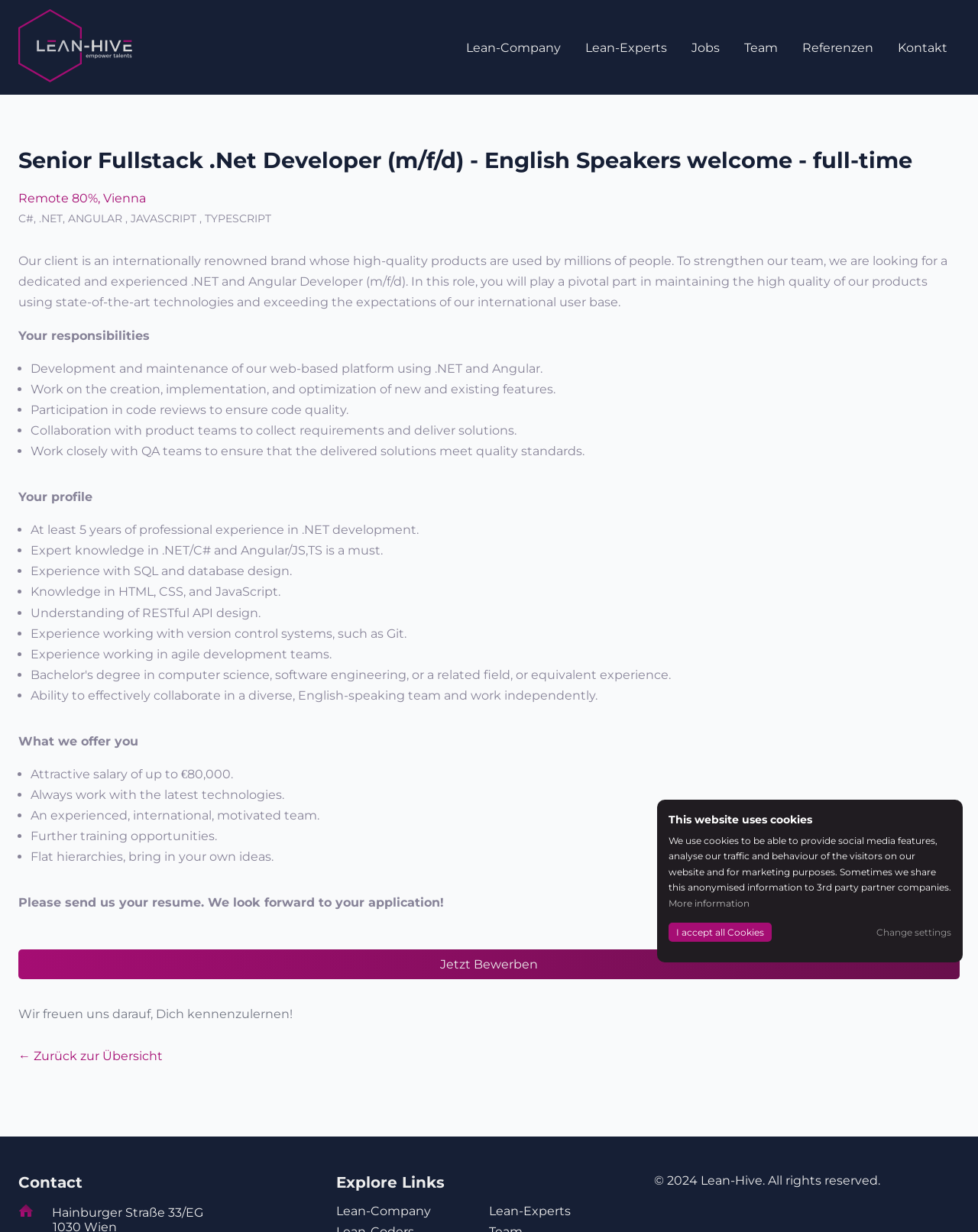Analyze the image and deliver a detailed answer to the question: What is the job title of the job posting?

I found the job title by looking at the heading of the webpage, which is 'Senior Fullstack.Net Developer (m/f/d) - English Speakers welcome-full-time'.